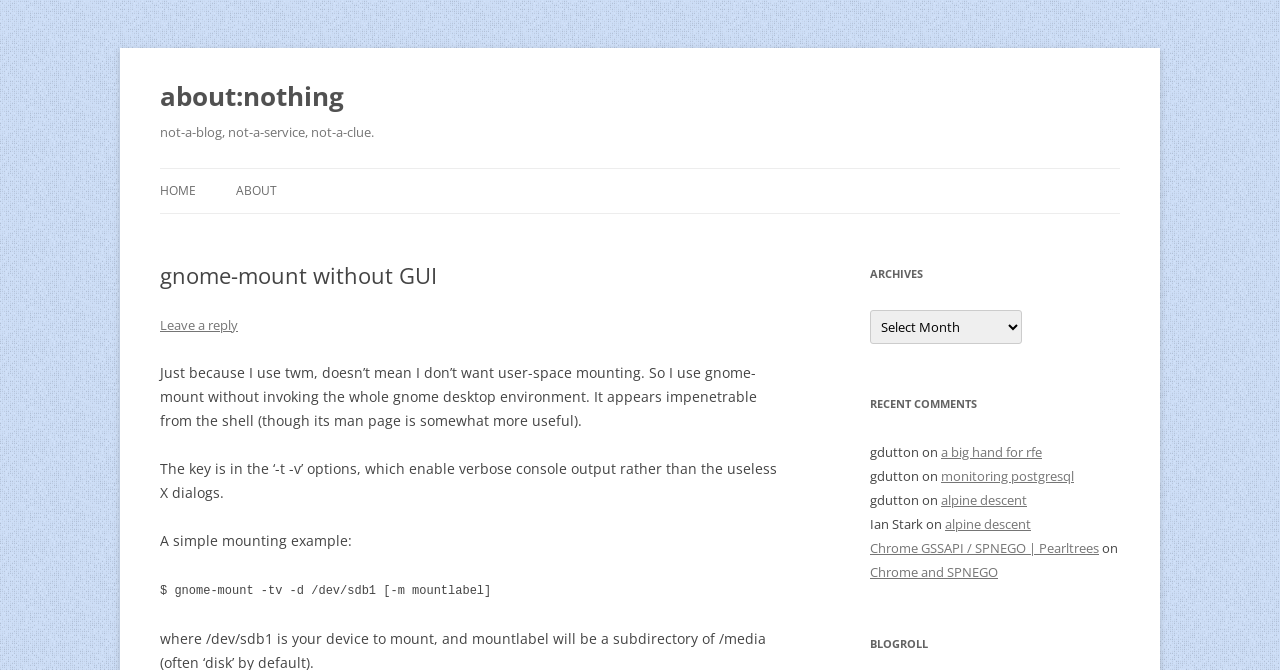Please analyze the image and give a detailed answer to the question:
What is the purpose of the 'Leave a reply' link?

The 'Leave a reply' link is likely used to allow users to comment on the blog post, providing a way for readers to engage with the author and other readers.